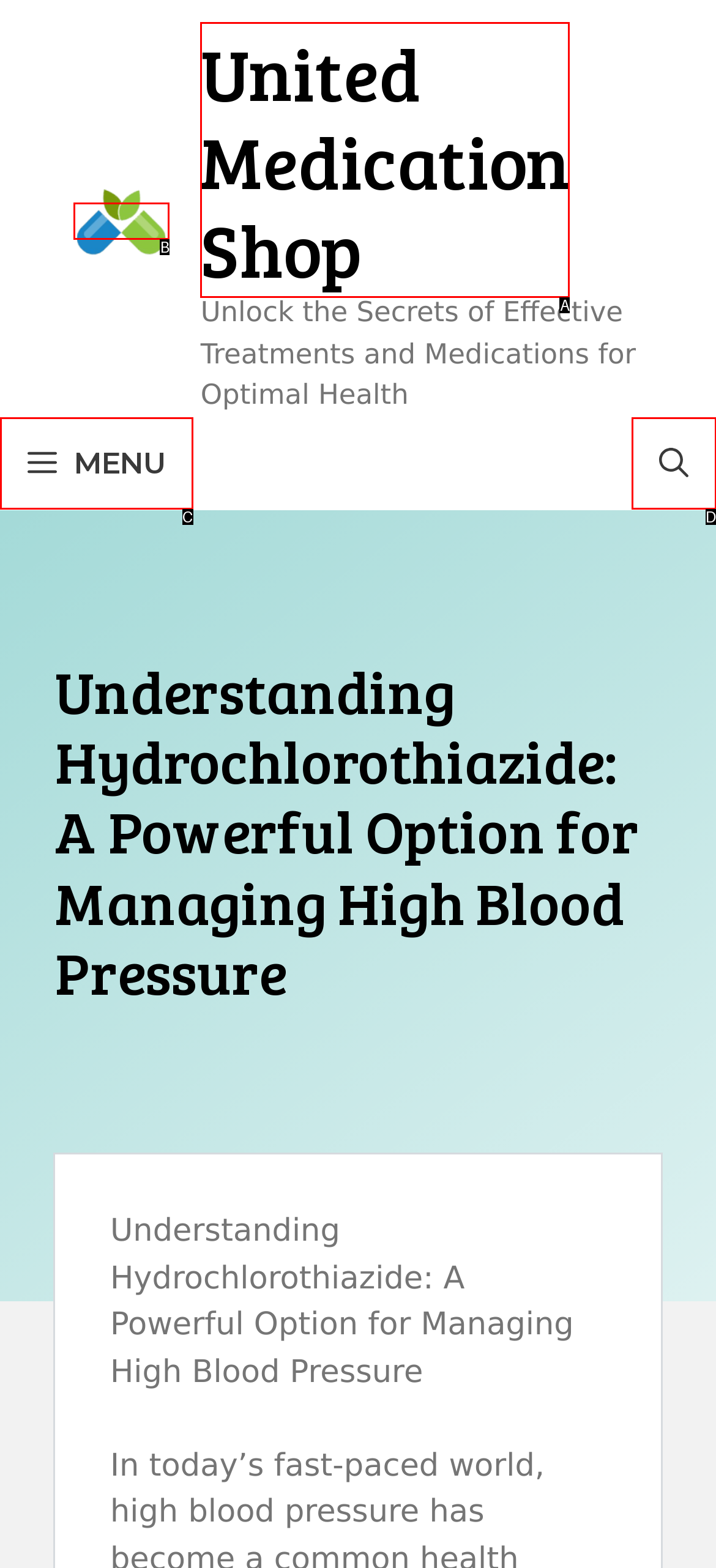Pinpoint the HTML element that fits the description: aria-label="Open search"
Answer by providing the letter of the correct option.

D